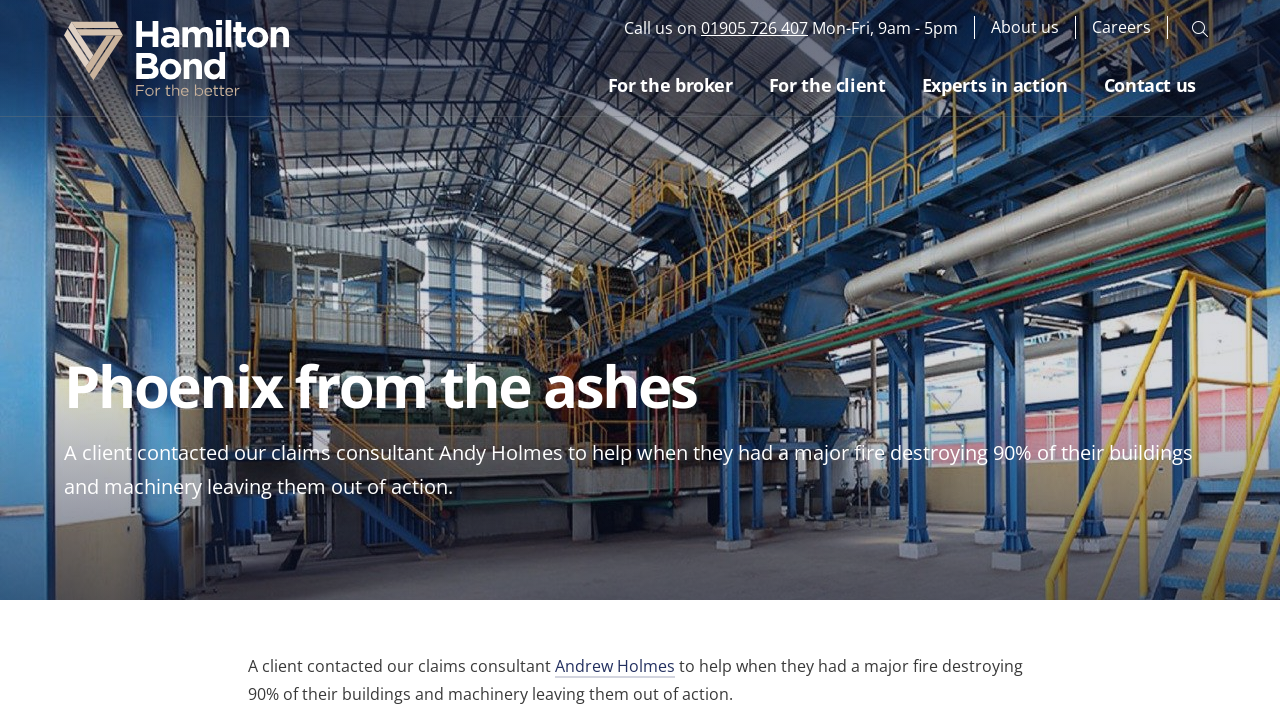What is the time period for calling the phone number?
Based on the image, please offer an in-depth response to the question.

I found the time period by looking at the top-right section of the webpage, where it says 'Mon-Fri, 9am - 5pm' next to the phone number.